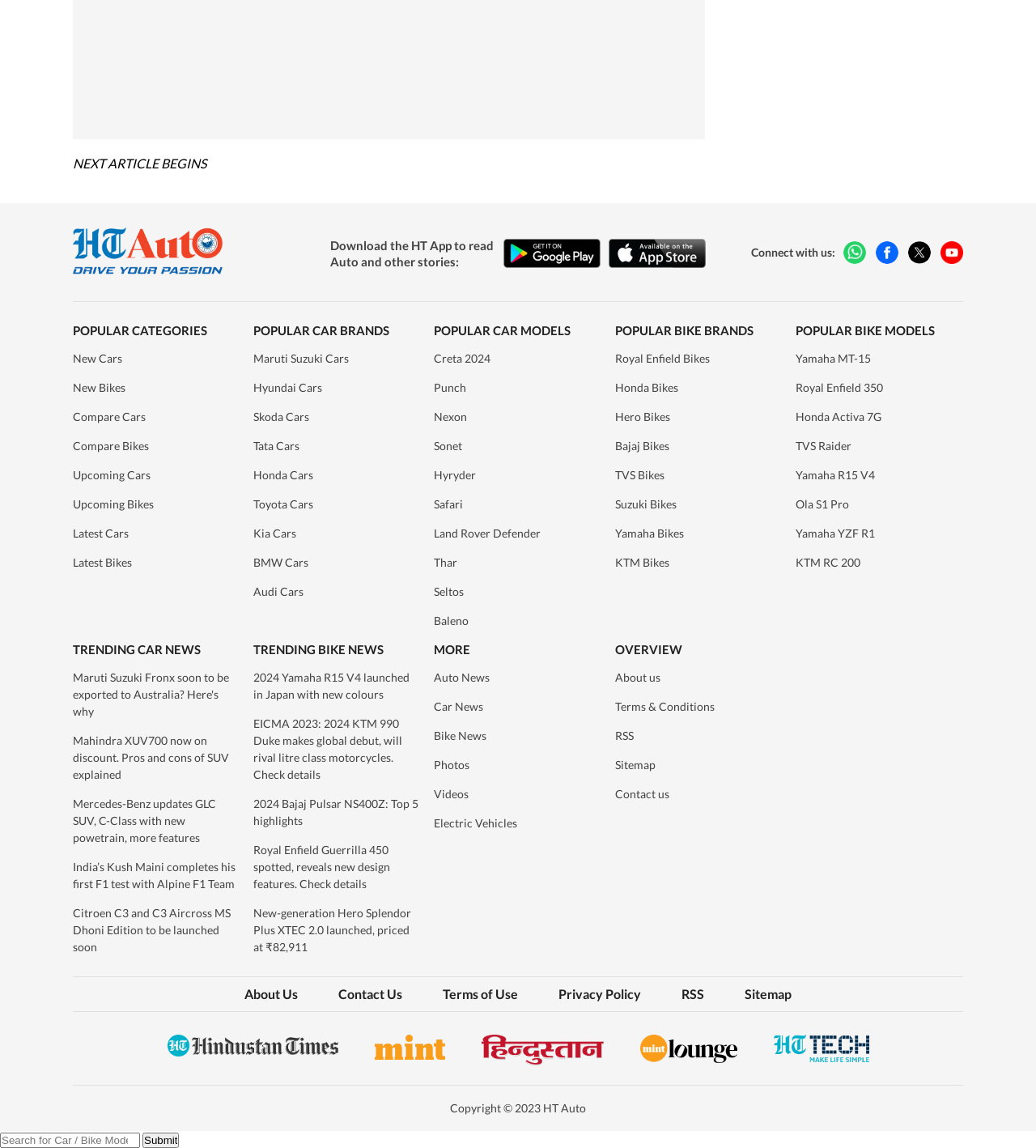What are the popular car brands listed on the webpage?
Based on the screenshot, provide your answer in one word or phrase.

Maruti Suzuki, Hyundai, Skoda, etc.